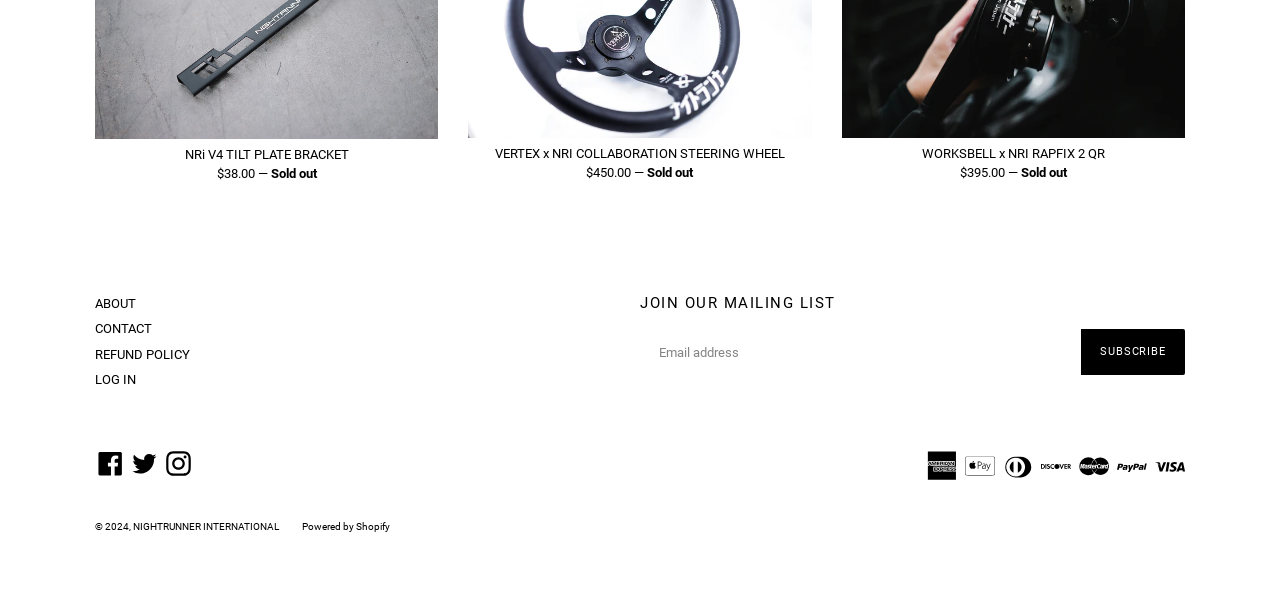Find the bounding box coordinates of the clickable region needed to perform the following instruction: "View VERTEX x NRI COLLABORATION STEERING WHEEL". The coordinates should be provided as four float numbers between 0 and 1, i.e., [left, top, right, bottom].

[0.366, 0.214, 0.634, 0.24]